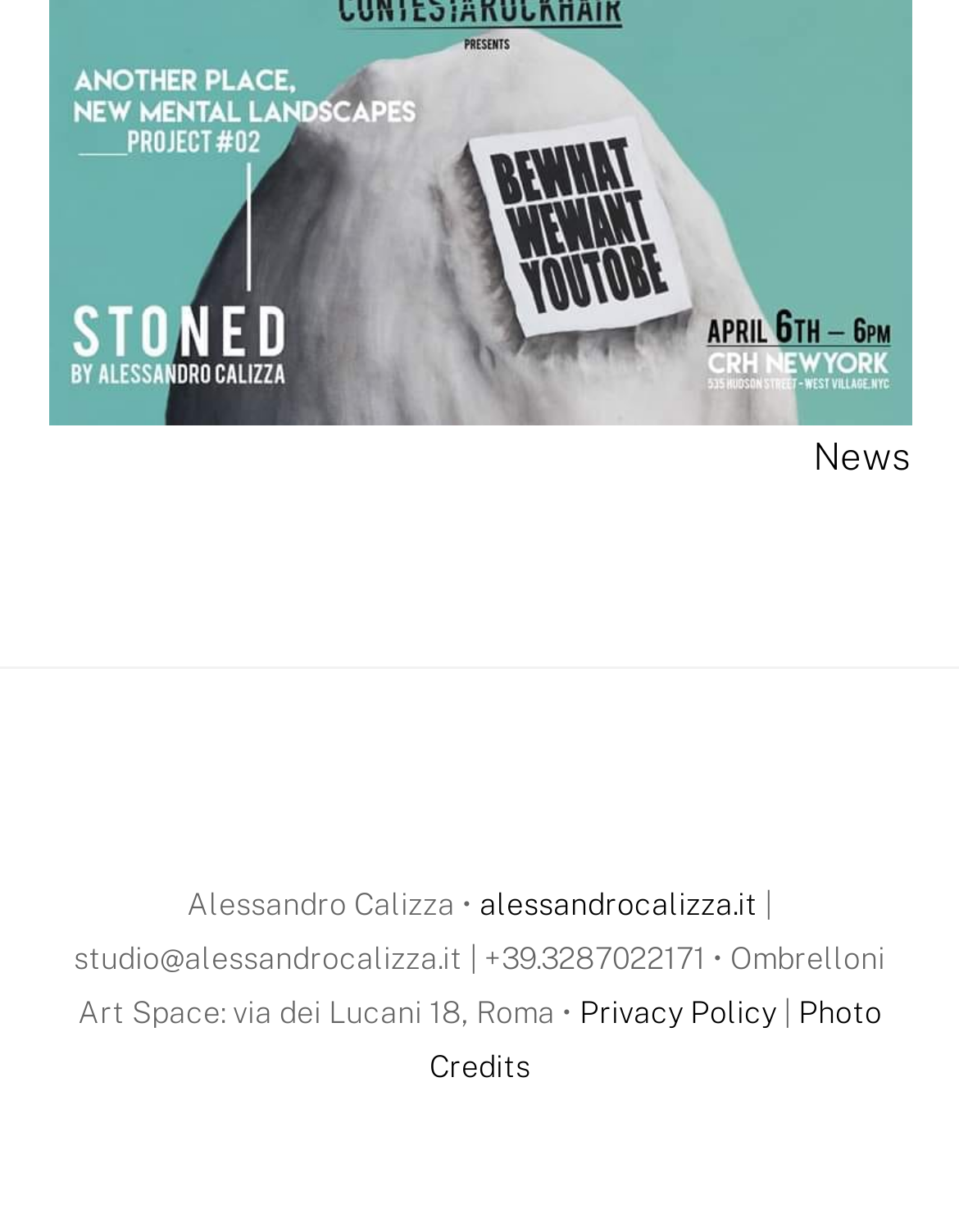With reference to the image, please provide a detailed answer to the following question: How many links are there in the footer?

The links in the footer can be found by examining the child elements of the contentinfo element. There are three link elements: 'alessandrocalizza.it', 'Privacy Policy', and 'Photo Credits'. These links are likely part of the footer section of the webpage.